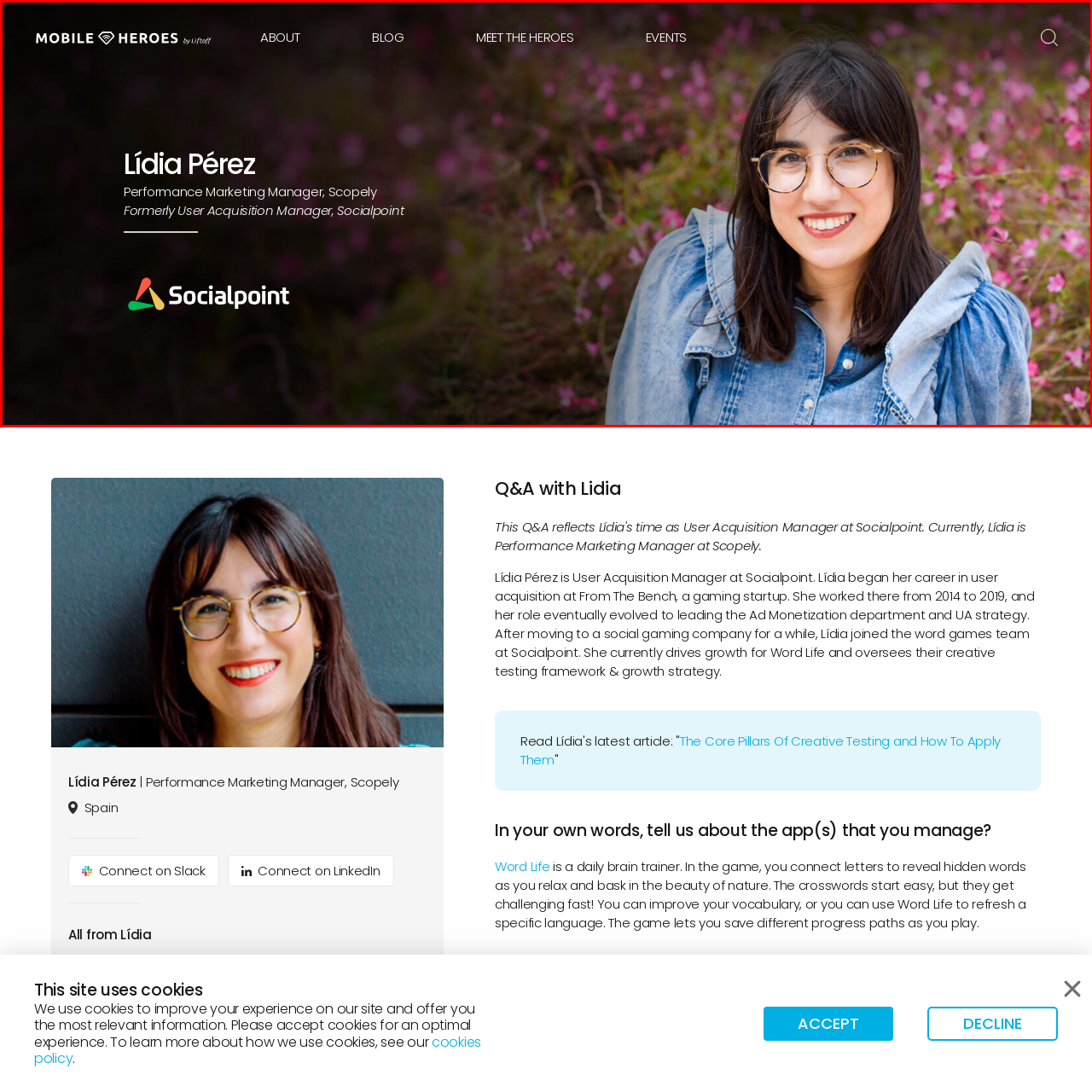Offer a detailed account of the image that is framed by the red bounding box.

The image features Lídia Pérez, a Performance Marketing Manager at Scopely, who was previously the User Acquisition Manager at Socialpoint. She is depicted against a vibrant backdrop of blooming flowers, creating a lively and inviting atmosphere. Lídia's expression is warm and engaging, complementing her stylish outfit and glasses. The design of the image emphasizes her professional role while highlighting her approachable personality, making her a relatable figure in the mobile marketing industry. The Scopely logo is prominently displayed, underscoring her current position and the company’s branding.